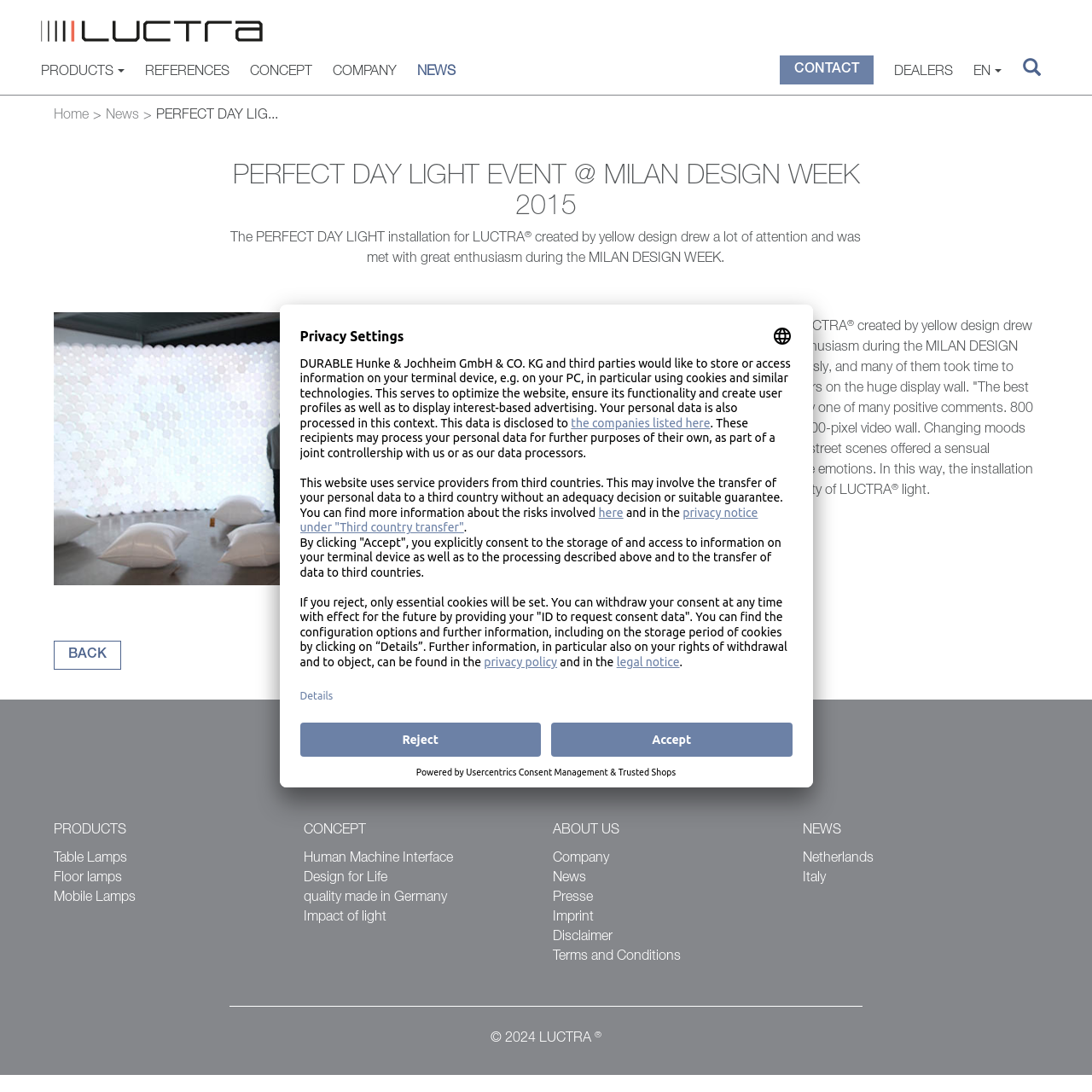Please locate the bounding box coordinates of the element that needs to be clicked to achieve the following instruction: "Click the PRODUCTS button". The coordinates should be four float numbers between 0 and 1, i.e., [left, top, right, bottom].

[0.038, 0.051, 0.114, 0.073]